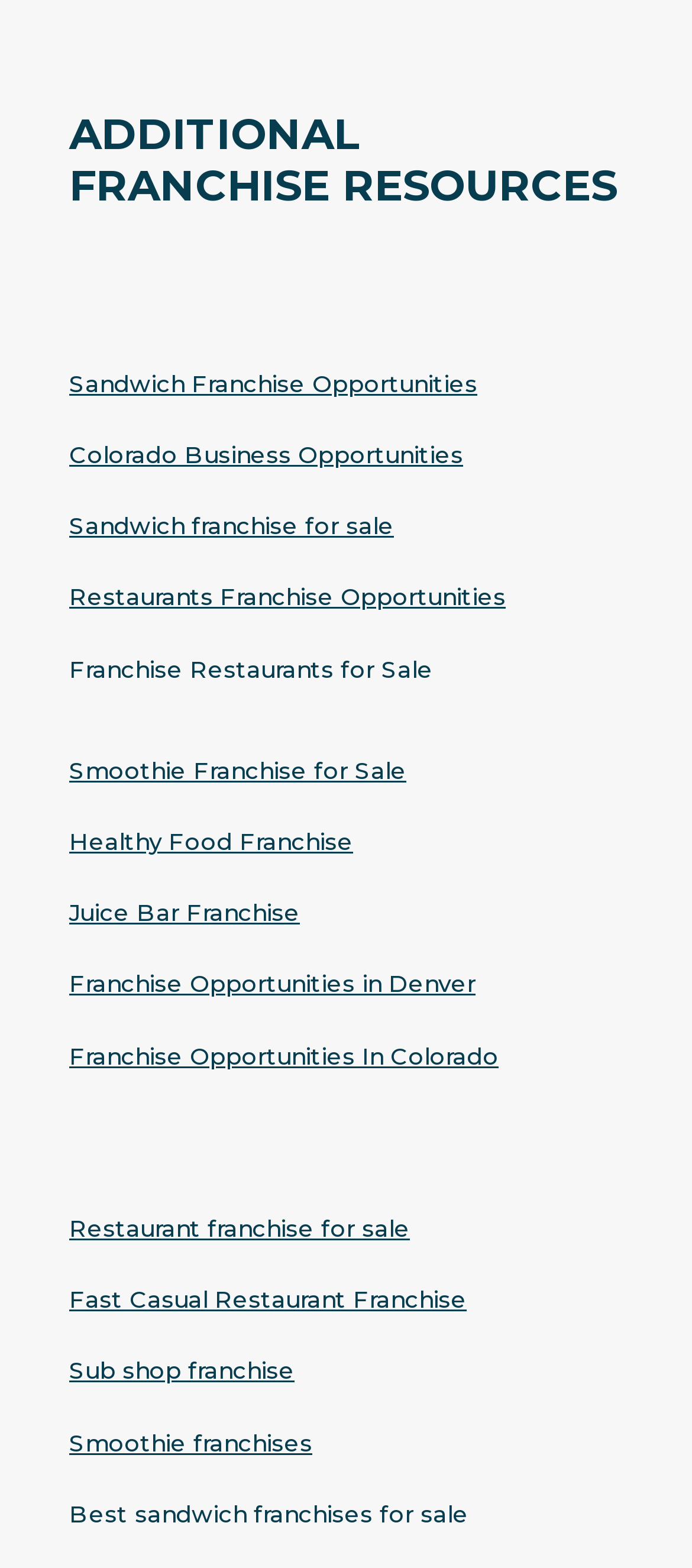What type of franchise is Yampa Sandwich?
Refer to the image and offer an in-depth and detailed answer to the question.

Based on the text 'Sandwich chain, restaurant franchise, cheap franchises, healthy franchises, vegan or vegetarian franchises, organic food franchises, QSR Franchises or fast casual franchises.' on the webpage, it can be inferred that Yampa Sandwich is a sandwich chain franchise.